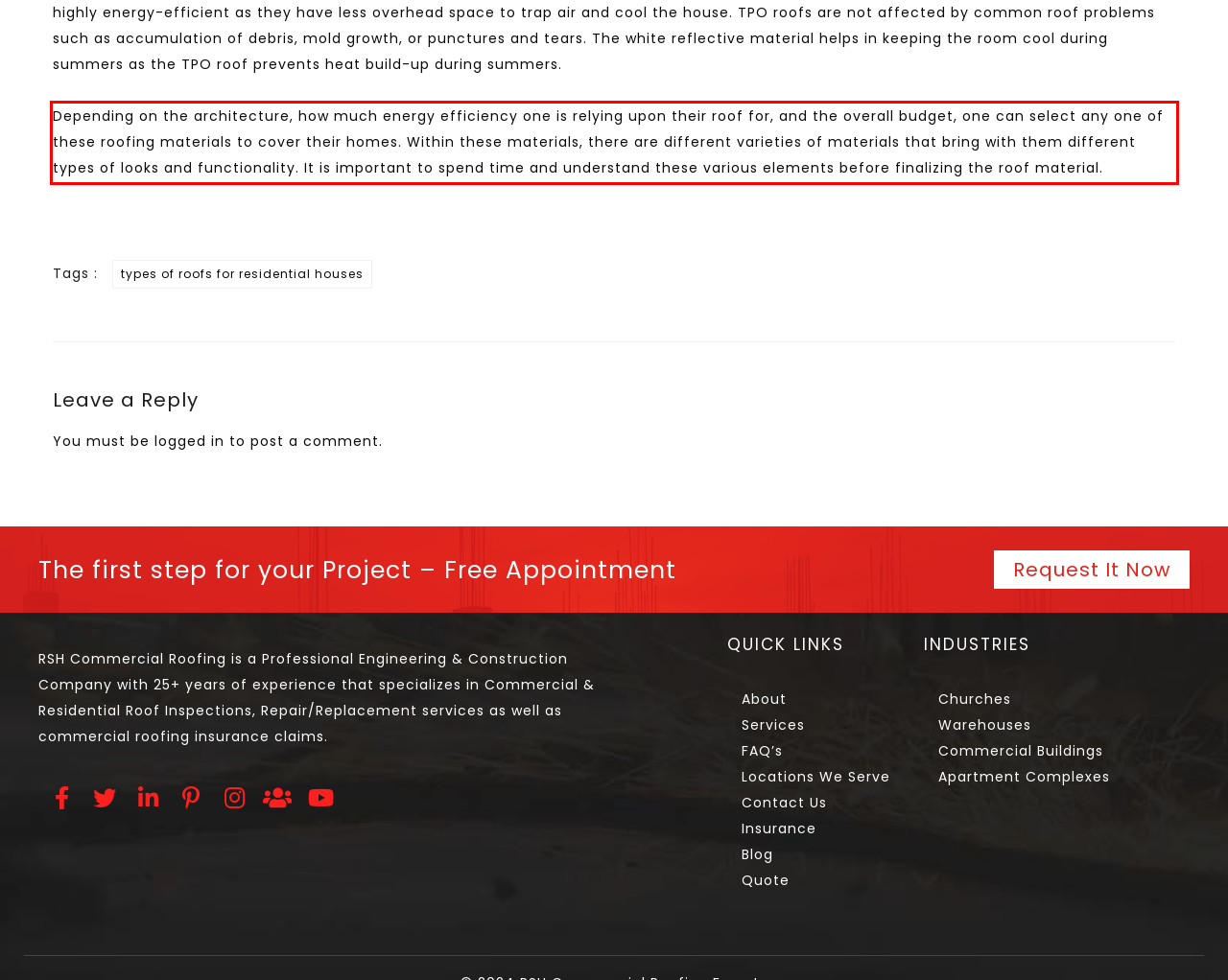Please examine the webpage screenshot containing a red bounding box and use OCR to recognize and output the text inside the red bounding box.

Depending on the architecture, how much energy efficiency one is relying upon their roof for, and the overall budget, one can select any one of these roofing materials to cover their homes. Within these materials, there are different varieties of materials that bring with them different types of looks and functionality. It is important to spend time and understand these various elements before finalizing the roof material.